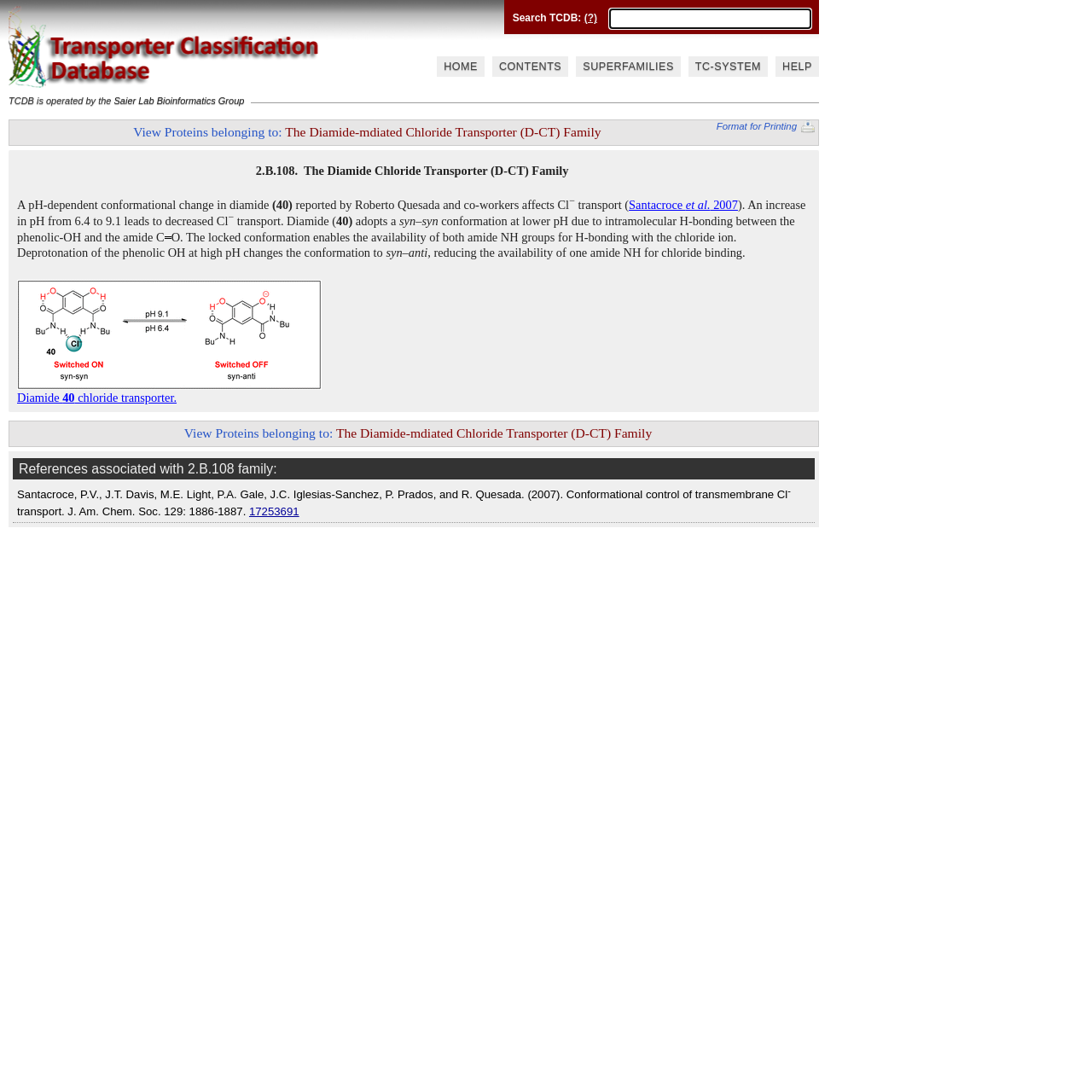Identify the bounding box coordinates of the element that should be clicked to fulfill this task: "View Proteins belonging to: The Diamide-mdiated Chloride Transporter (D-CT) Family". The coordinates should be provided as four float numbers between 0 and 1, i.e., [left, top, right, bottom].

[0.122, 0.114, 0.55, 0.127]